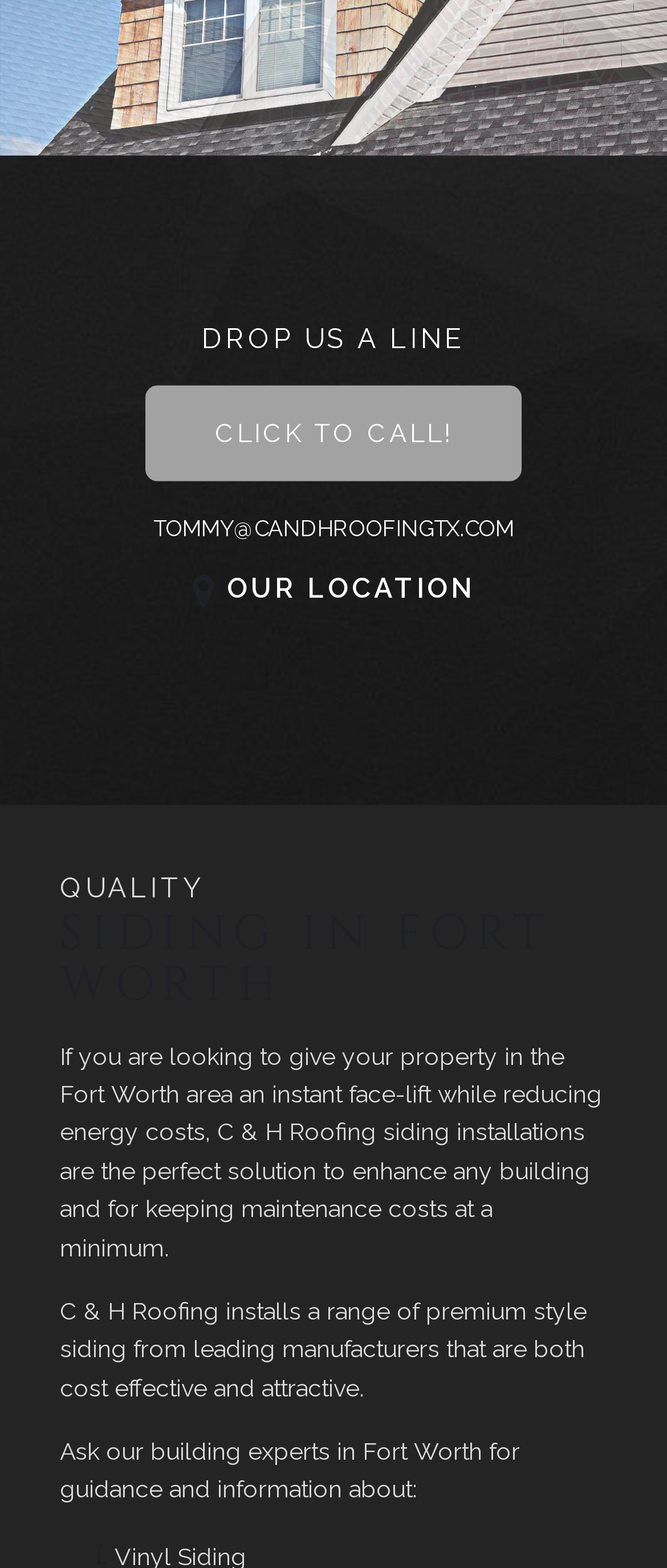Identify the bounding box for the UI element described as: "aria-label="Mute"". The coordinates should be four float numbers between 0 and 1, i.e., [left, top, right, bottom].

None